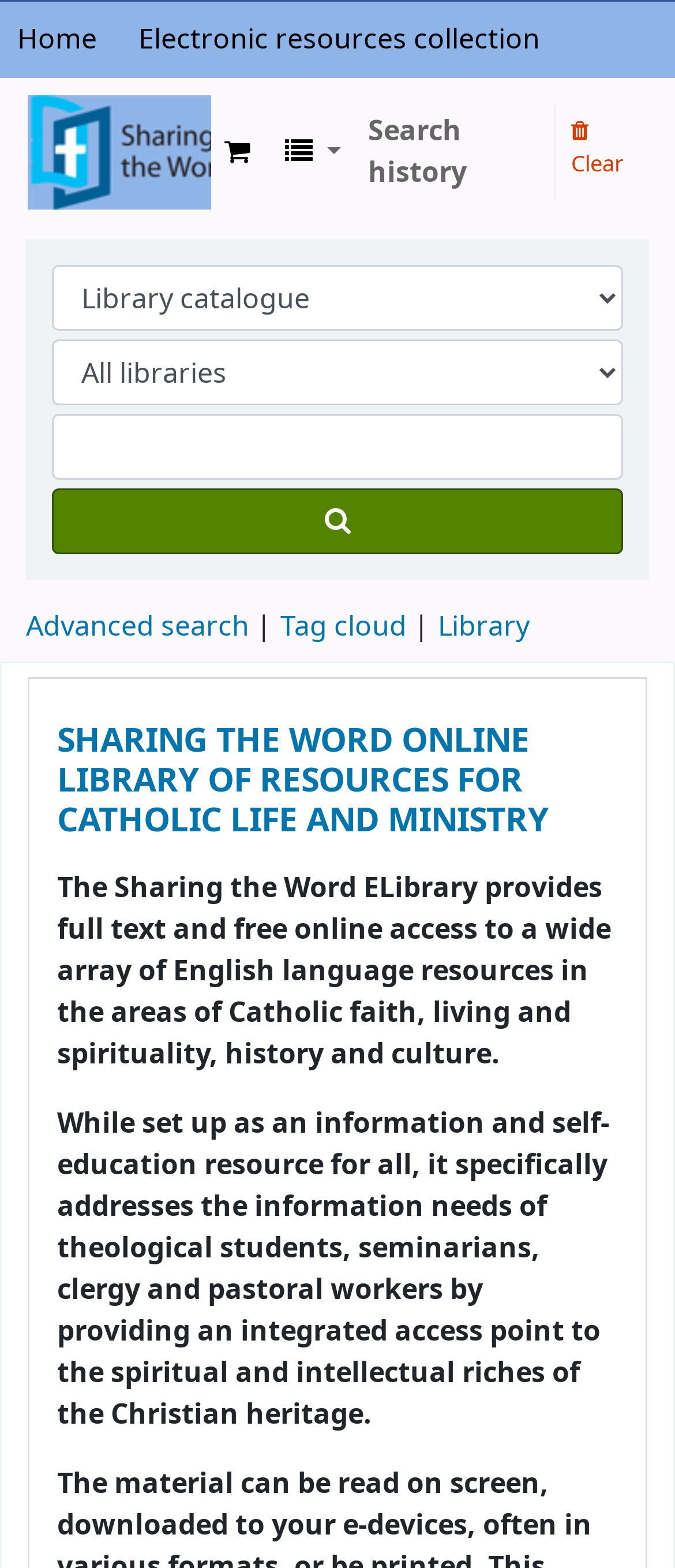Locate the bounding box coordinates of the element you need to click to accomplish the task described by this instruction: "Clear search".

[0.826, 0.062, 0.959, 0.125]